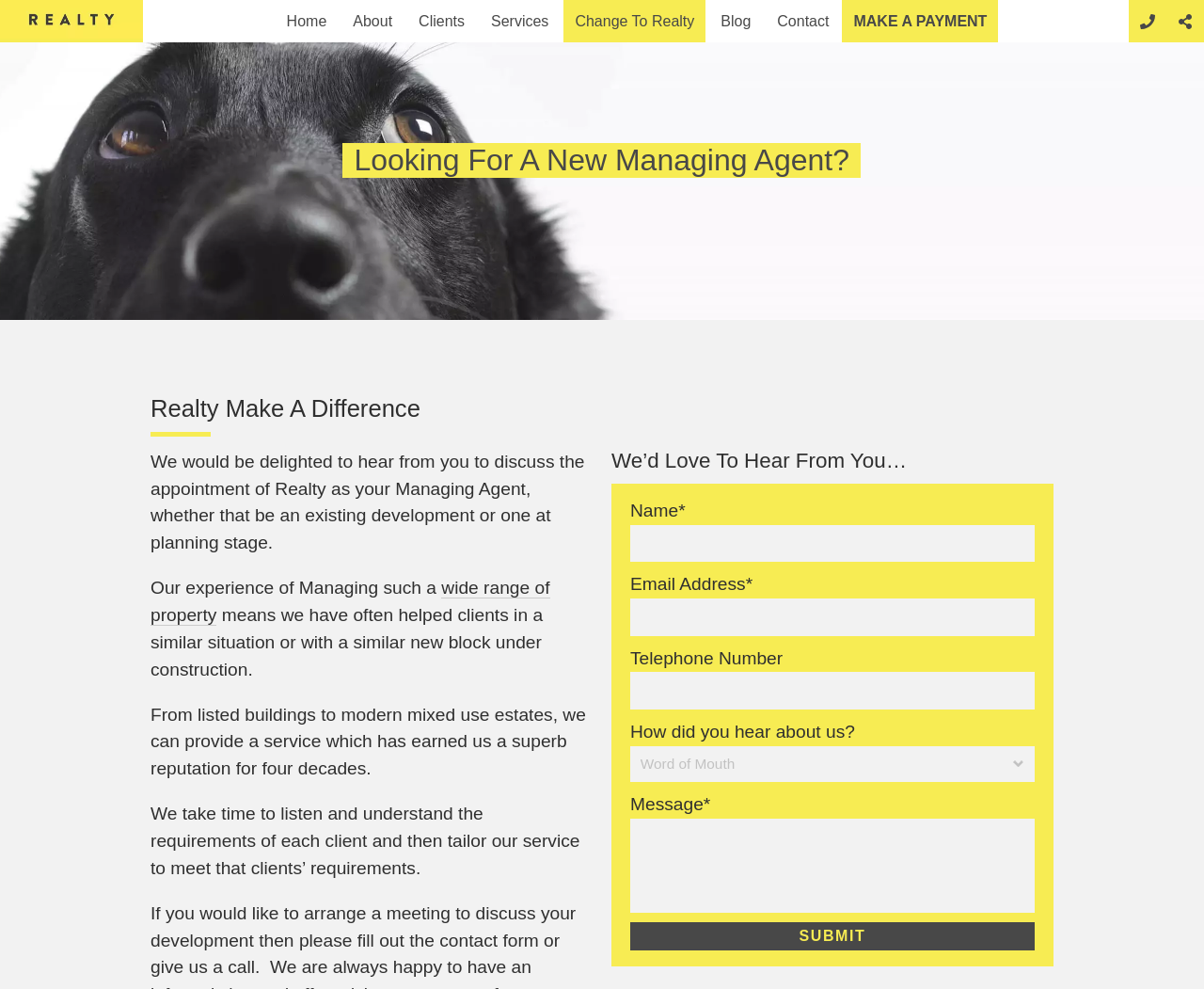What is the company name mentioned on the webpage?
Please craft a detailed and exhaustive response to the question.

The company name 'Realty' is mentioned on the webpage as a link and an image, indicating that it is the name of the managing agent being referred to.